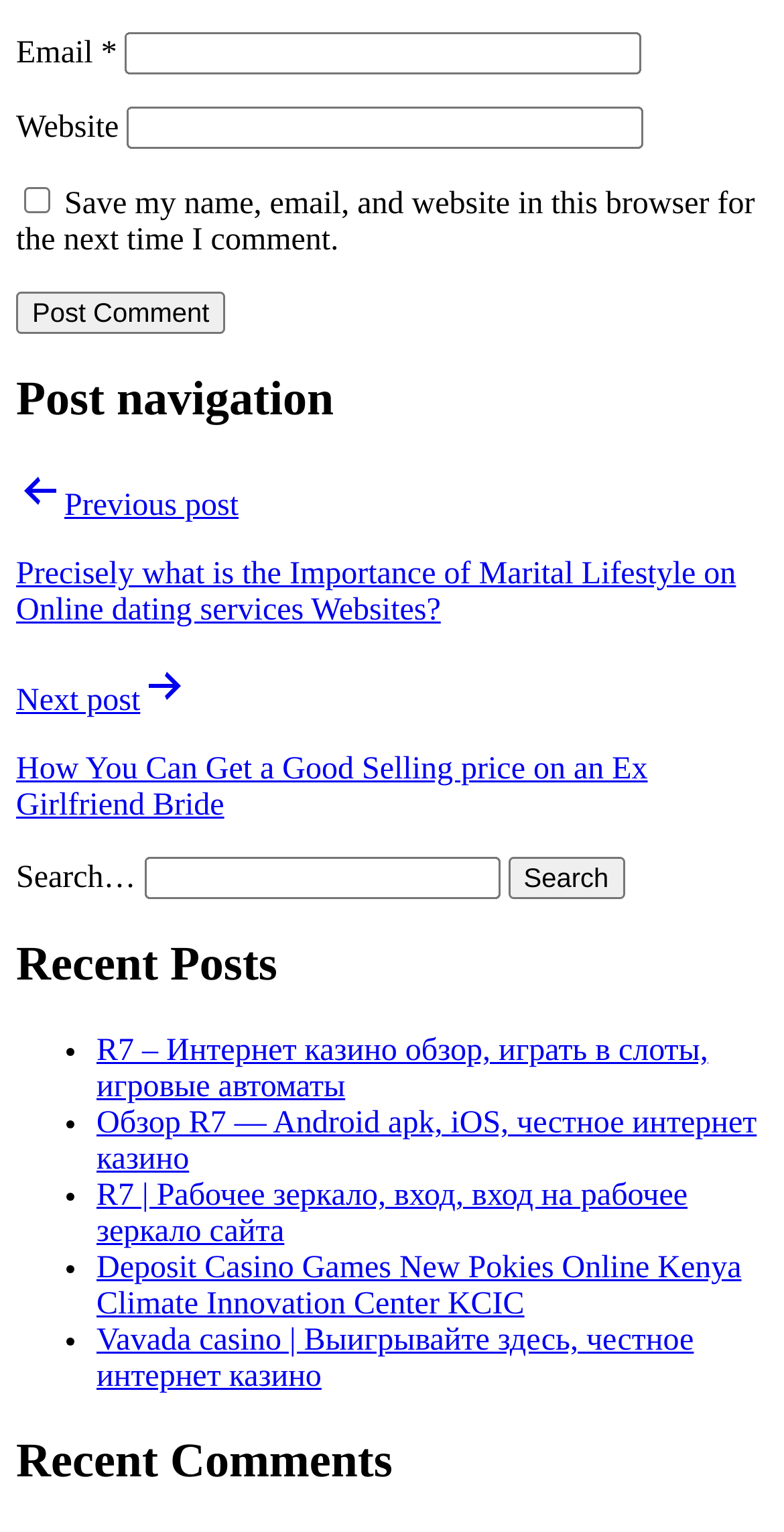Please find the bounding box coordinates of the element's region to be clicked to carry out this instruction: "Enter email address".

[0.16, 0.021, 0.819, 0.048]